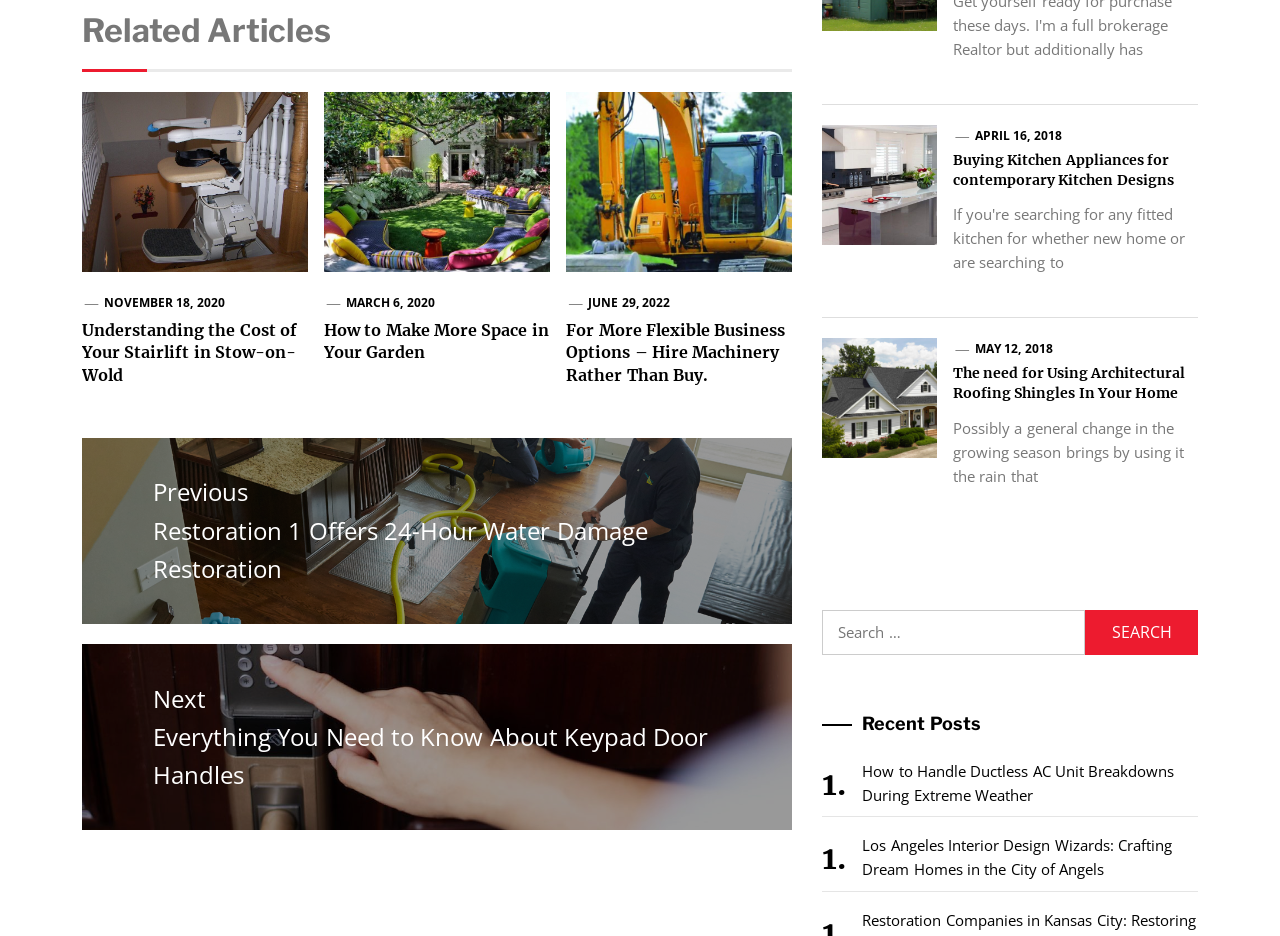What is the title of the first related article?
Refer to the image and provide a one-word or short phrase answer.

Understanding the Cost of Your Stairlift in Stow-on-Wold